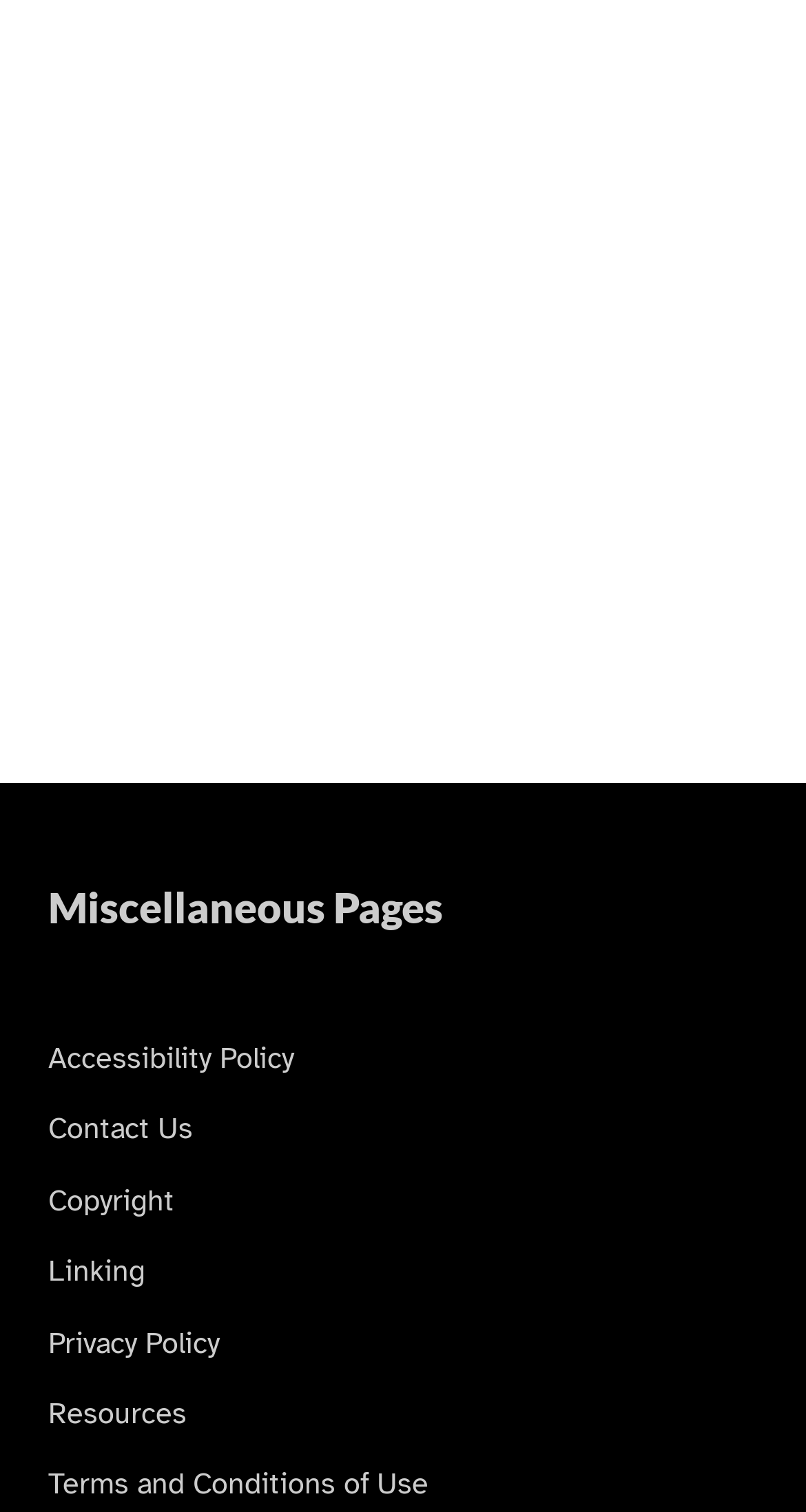Locate the bounding box coordinates of the clickable region necessary to complete the following instruction: "Go to Accessibility Policy". Provide the coordinates in the format of four float numbers between 0 and 1, i.e., [left, top, right, bottom].

[0.06, 0.687, 0.365, 0.712]